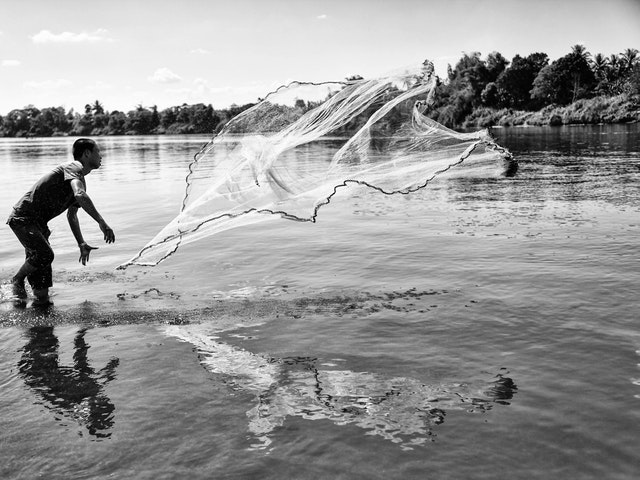Use a single word or phrase to answer the question: 
What is reflected on the water's surface?

The fisherman and the net